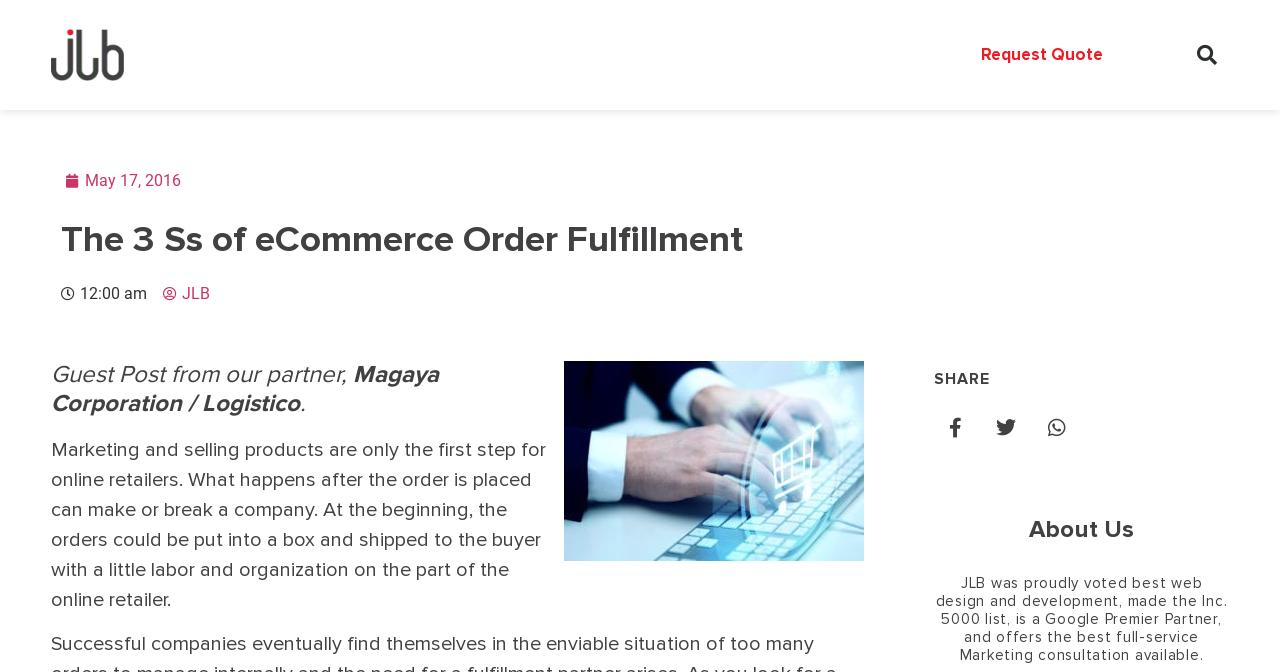Create an in-depth description of the webpage, covering main sections.

The webpage appears to be a blog post or article discussing the importance of order fulfillment in e-commerce. At the top left, there is a link to the website's homepage, followed by a "Request Quote" link. On the top right, there is a menu toggle button and a search bar with a search button.

Below the top navigation, there is a link to a specific date, "May 17, 2016", which is likely the publication date of the article. Next to it, there is a time element displaying "12:00 am". 

The main content of the webpage starts with a heading that reads "The 3 Ss of eCommerce Order Fulfillment". Below this heading, there is a link to "JLB", which might be the author or the company behind the article.

The article's main content is divided into sections, with headings and paragraphs of text. The first section has a heading that mentions a guest post from Magaya Corporation/Logistico, accompanied by an image. The text below discusses the importance of order fulfillment for online retailers.

Further down, there are two headings, "SHARE" and "About Us", which are likely links to share the article or access more information about the company. Finally, there is a paragraph of text that describes JLB's achievements and services.